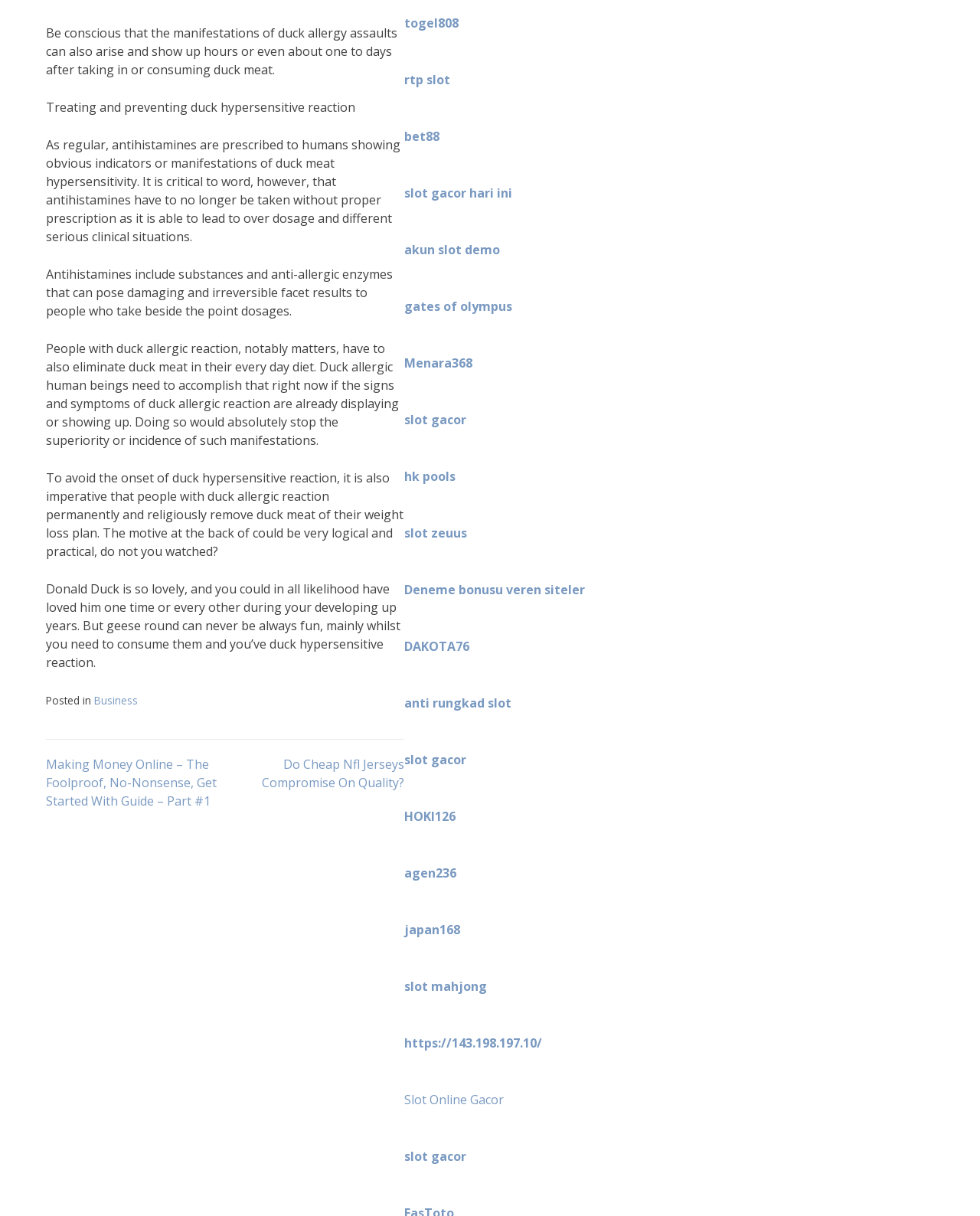Identify the bounding box coordinates for the region to click in order to carry out this instruction: "Click the link 'Slot Online Gacor'". Provide the coordinates using four float numbers between 0 and 1, formatted as [left, top, right, bottom].

[0.412, 0.897, 0.514, 0.911]